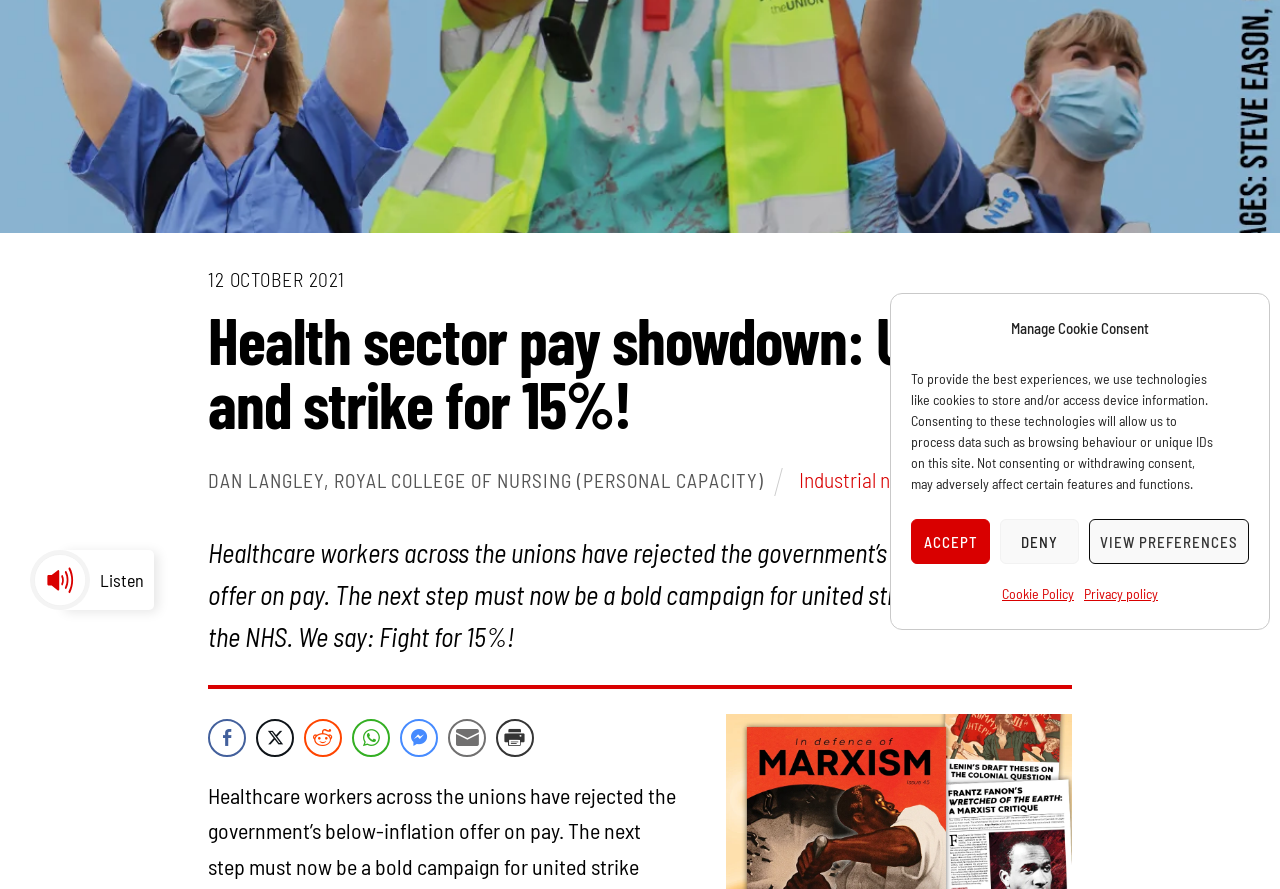Provide the bounding box coordinates of the HTML element described by the text: "Reddit". The coordinates should be in the format [left, top, right, bottom] with values between 0 and 1.

[0.238, 0.809, 0.267, 0.852]